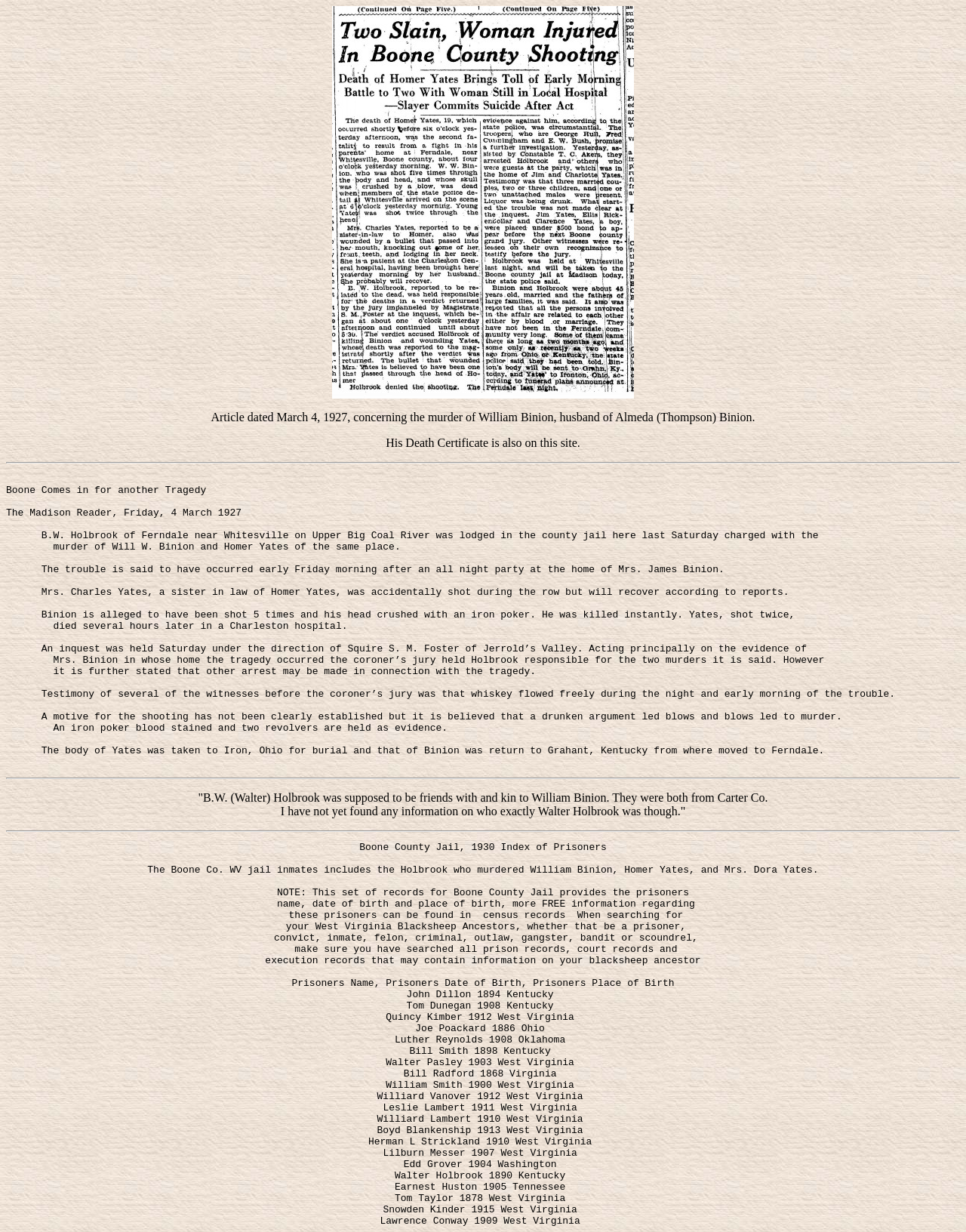What is the date of the article? From the image, respond with a single word or brief phrase.

March 4, 1927